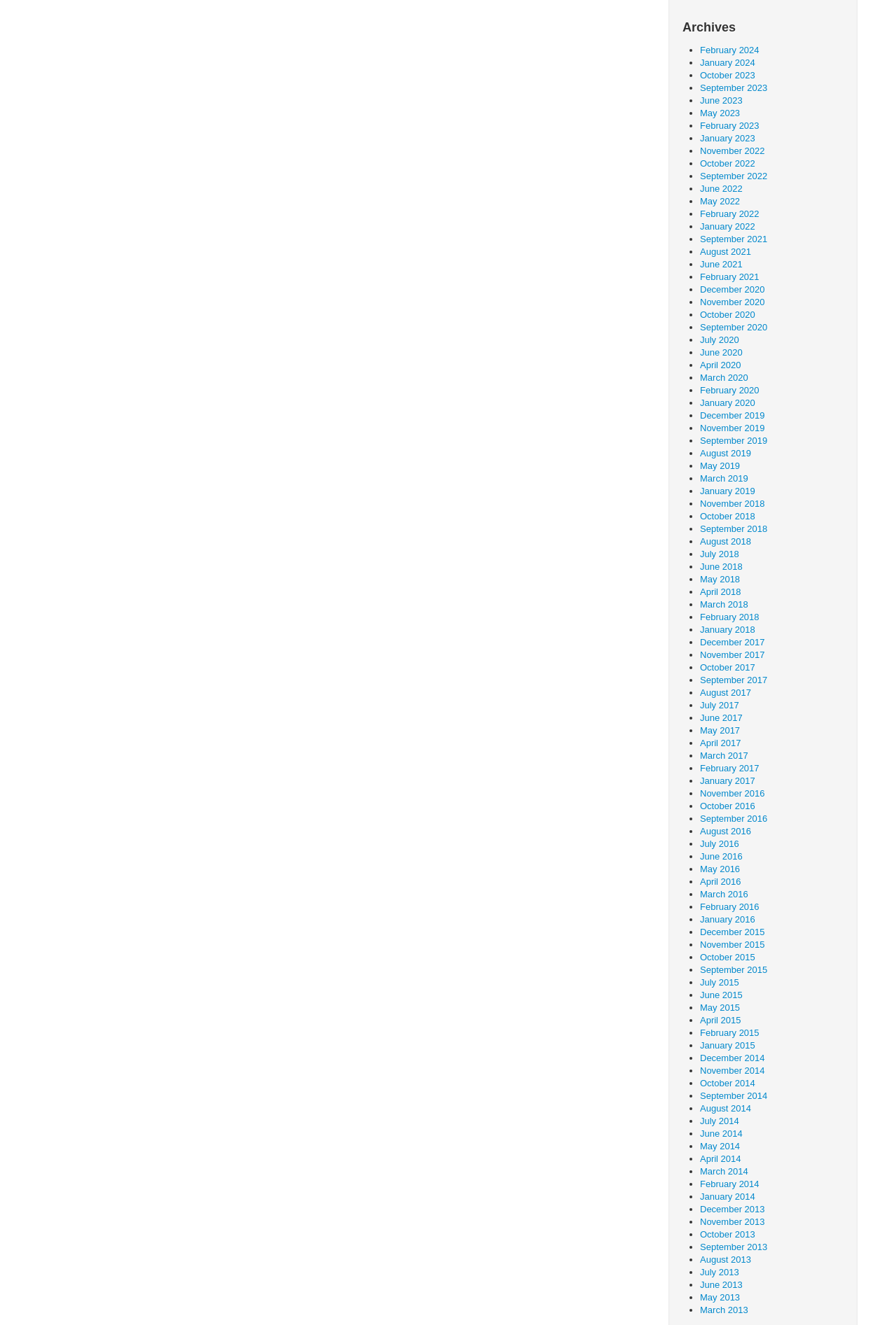Kindly determine the bounding box coordinates of the area that needs to be clicked to fulfill this instruction: "View archives for June 2020".

[0.781, 0.262, 0.829, 0.27]